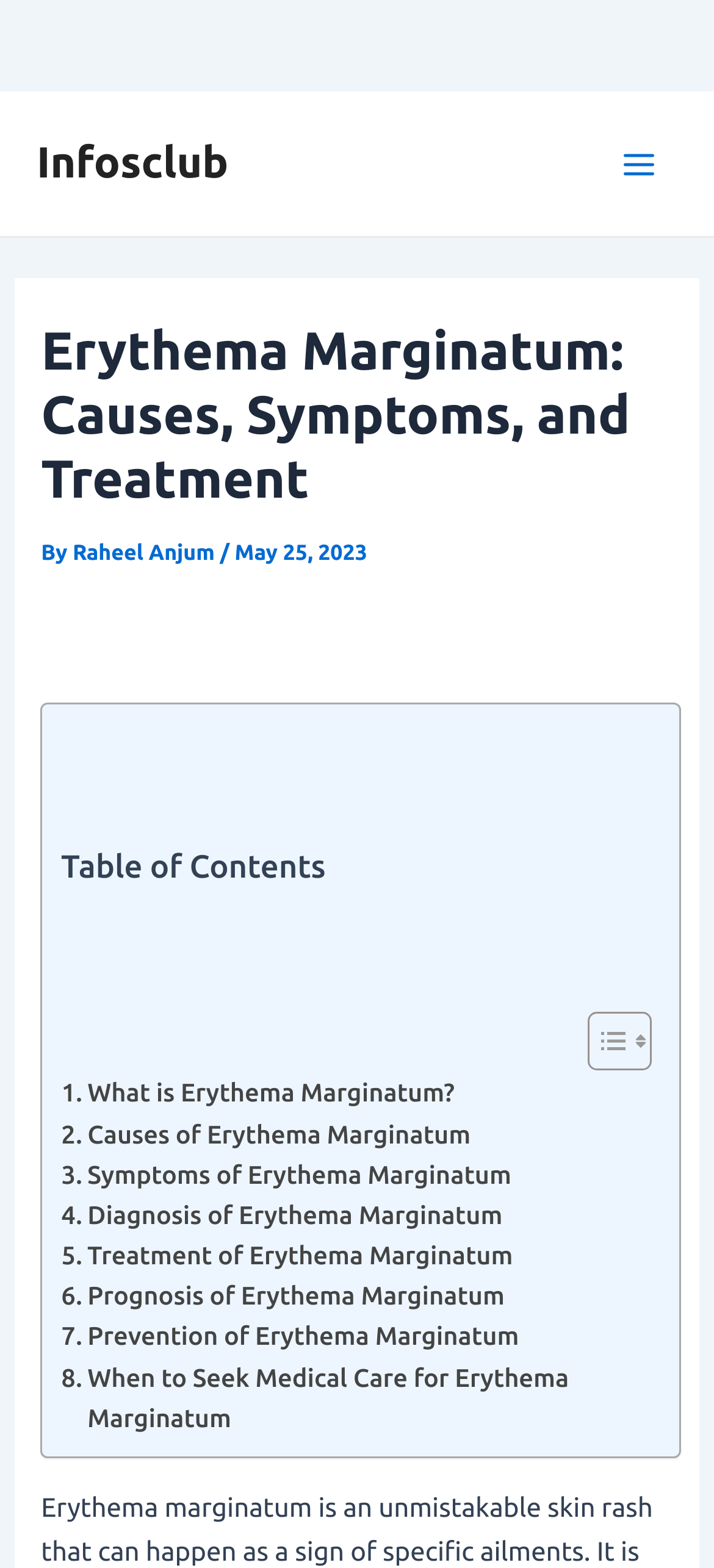For the given element description Toggle, determine the bounding box coordinates of the UI element. The coordinates should follow the format (top-left x, top-left y, bottom-right x, bottom-right y) and be within the range of 0 to 1.

[0.786, 0.645, 0.901, 0.684]